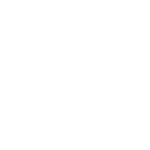What is the organization associated with the research program?
Please answer the question with as much detail and depth as you can.

The research program is associated with the Dutch Research Council (NWO), which is involved in the collaborative project and acknowledges the contributions of various partner organizations.